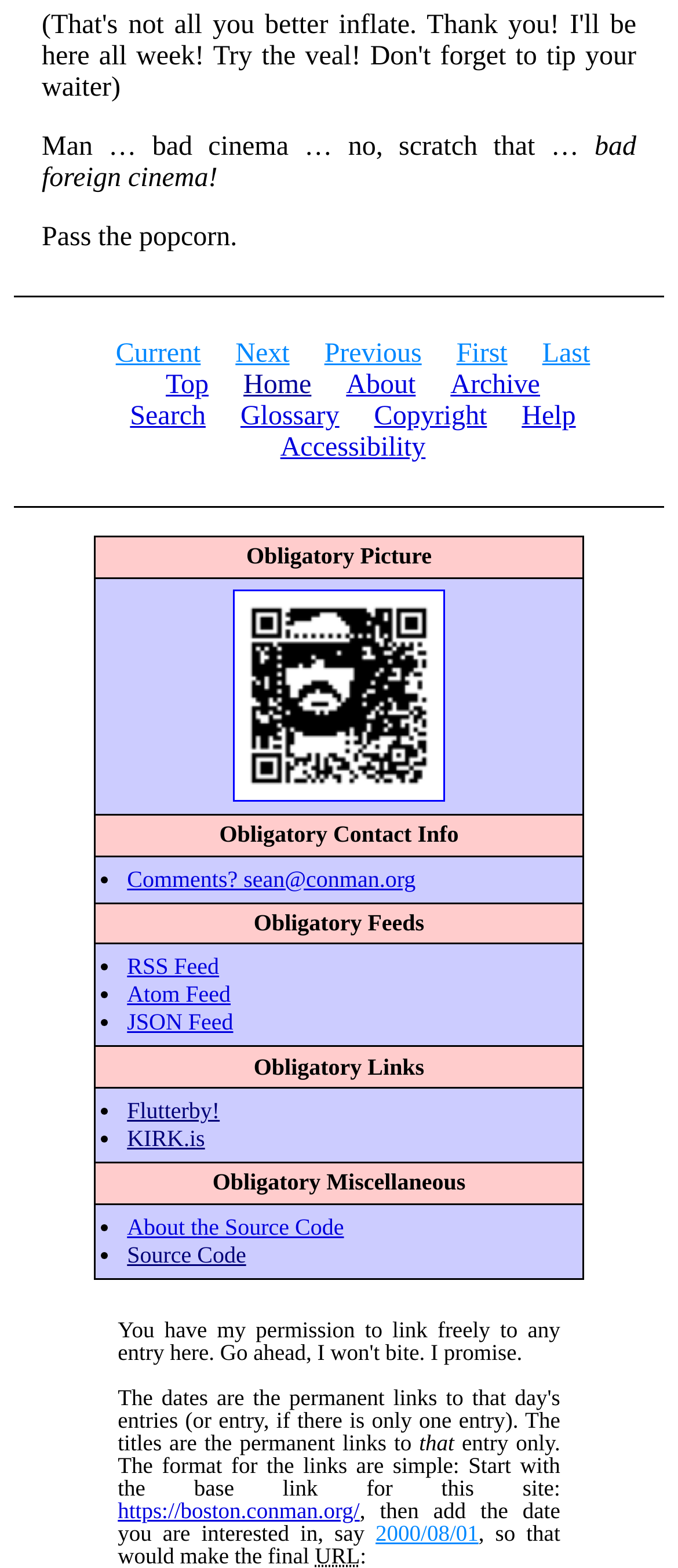What is the URL of the RSS Feed?
Examine the image closely and answer the question with as much detail as possible.

The URL of the RSS Feed is not directly provided, but based on the format described on the webpage, it can be constructed by adding the date to the base link 'https://boston.conman.org/'. This information is found in the 'Obligatory Feeds' section of the webpage.